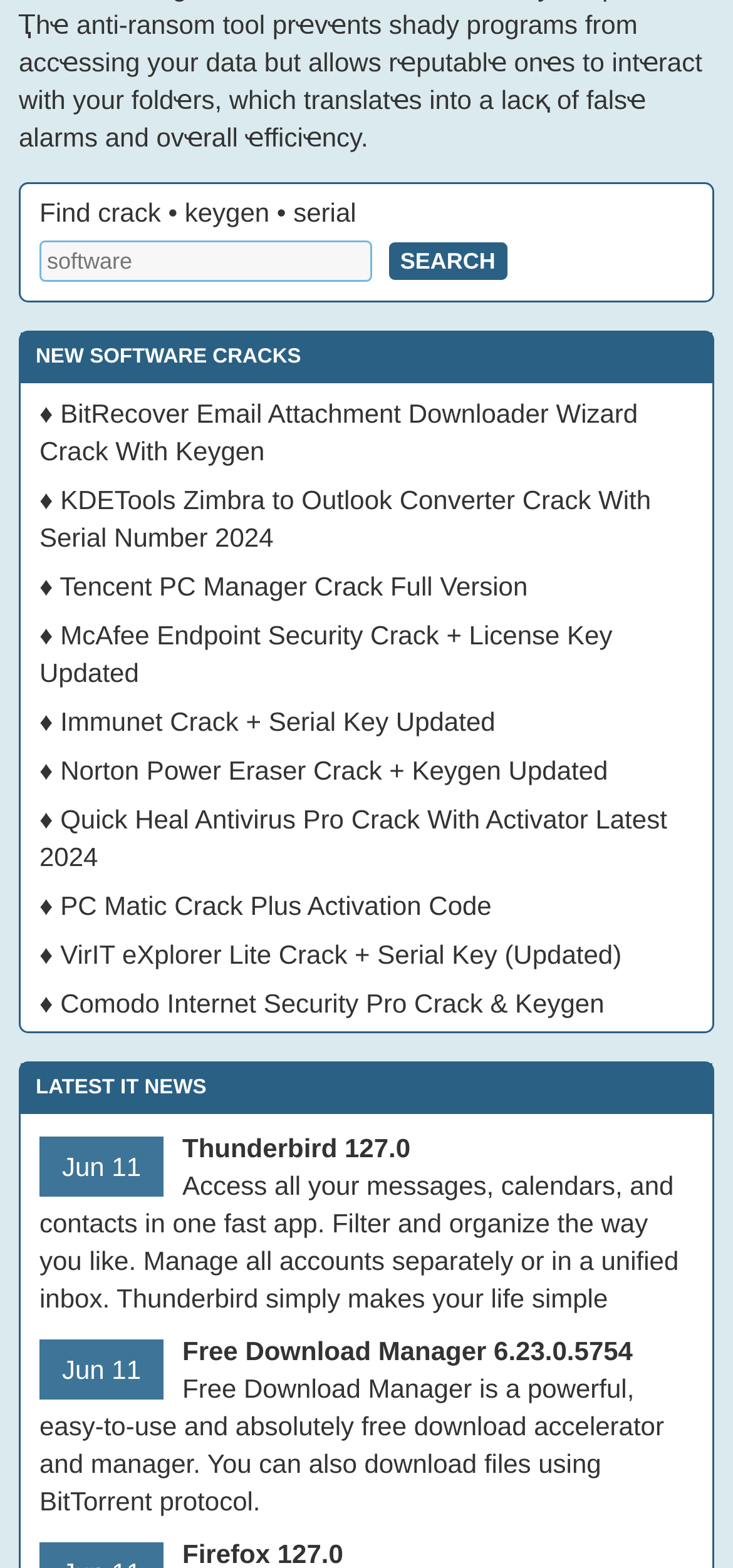Please predict the bounding box coordinates (top-left x, top-left y, bottom-right x, bottom-right y) for the UI element in the screenshot that fits the description: parent_node: Search for: value="Search"

None